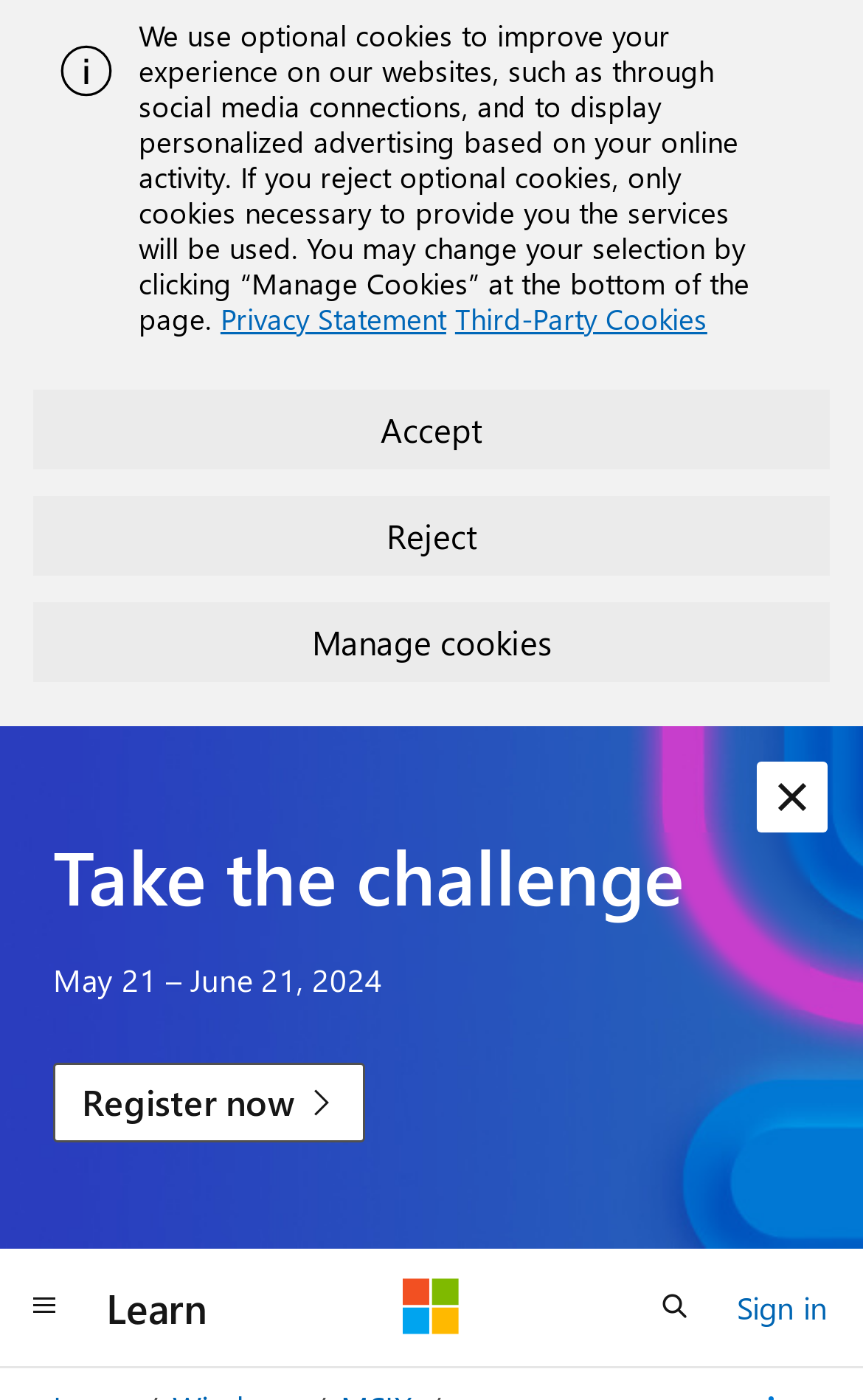Can you specify the bounding box coordinates of the area that needs to be clicked to fulfill the following instruction: "open search"?

[0.731, 0.905, 0.833, 0.962]